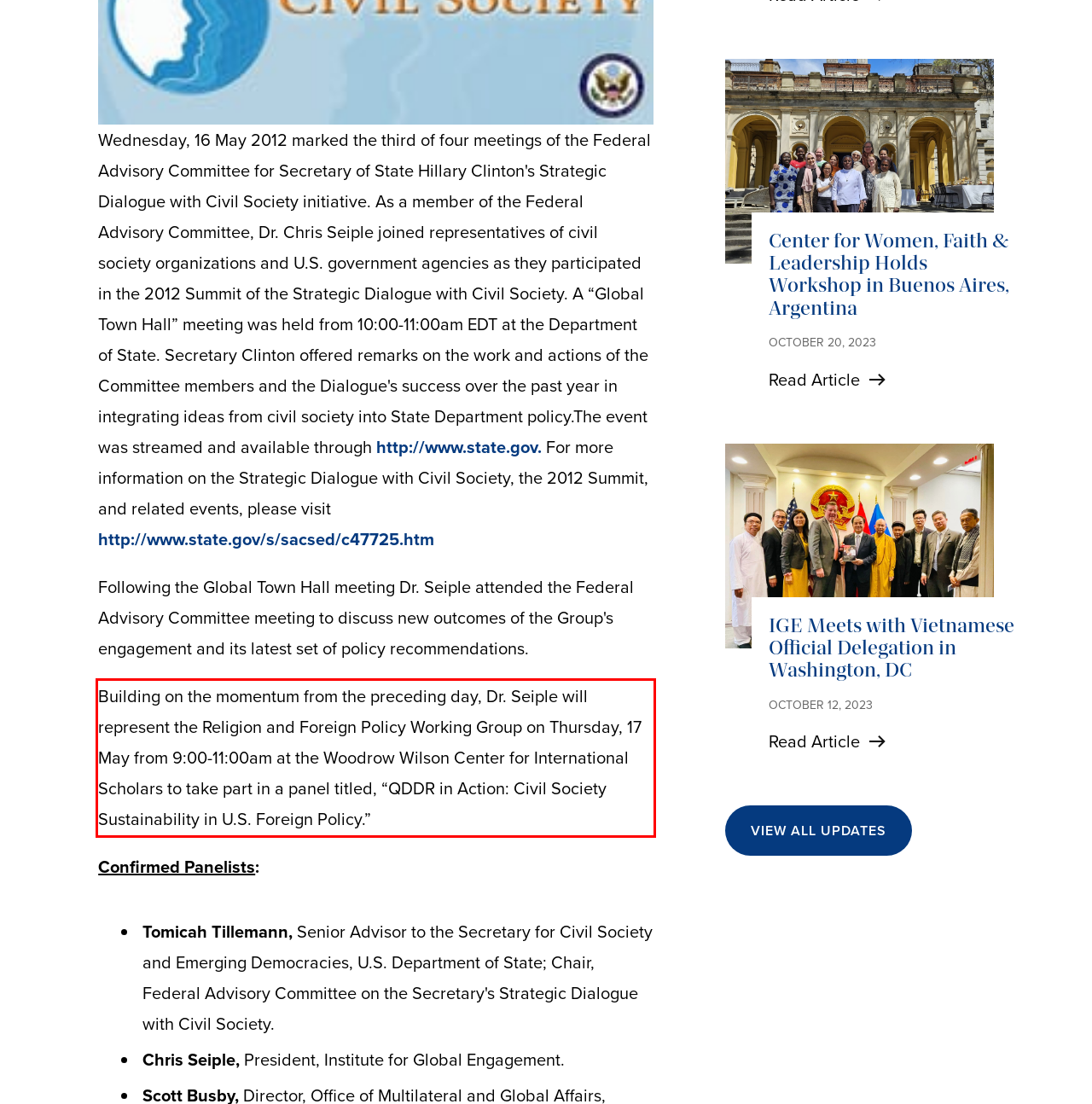Analyze the screenshot of the webpage that features a red bounding box and recognize the text content enclosed within this red bounding box.

Building on the momentum from the preceding day, Dr. Seiple will represent the Religion and Foreign Policy Working Group on Thursday, 17 May from 9:00-11:00am at the Woodrow Wilson Center for International Scholars to take part in a panel titled, “QDDR in Action: Civil Society Sustainability in U.S. Foreign Policy.”